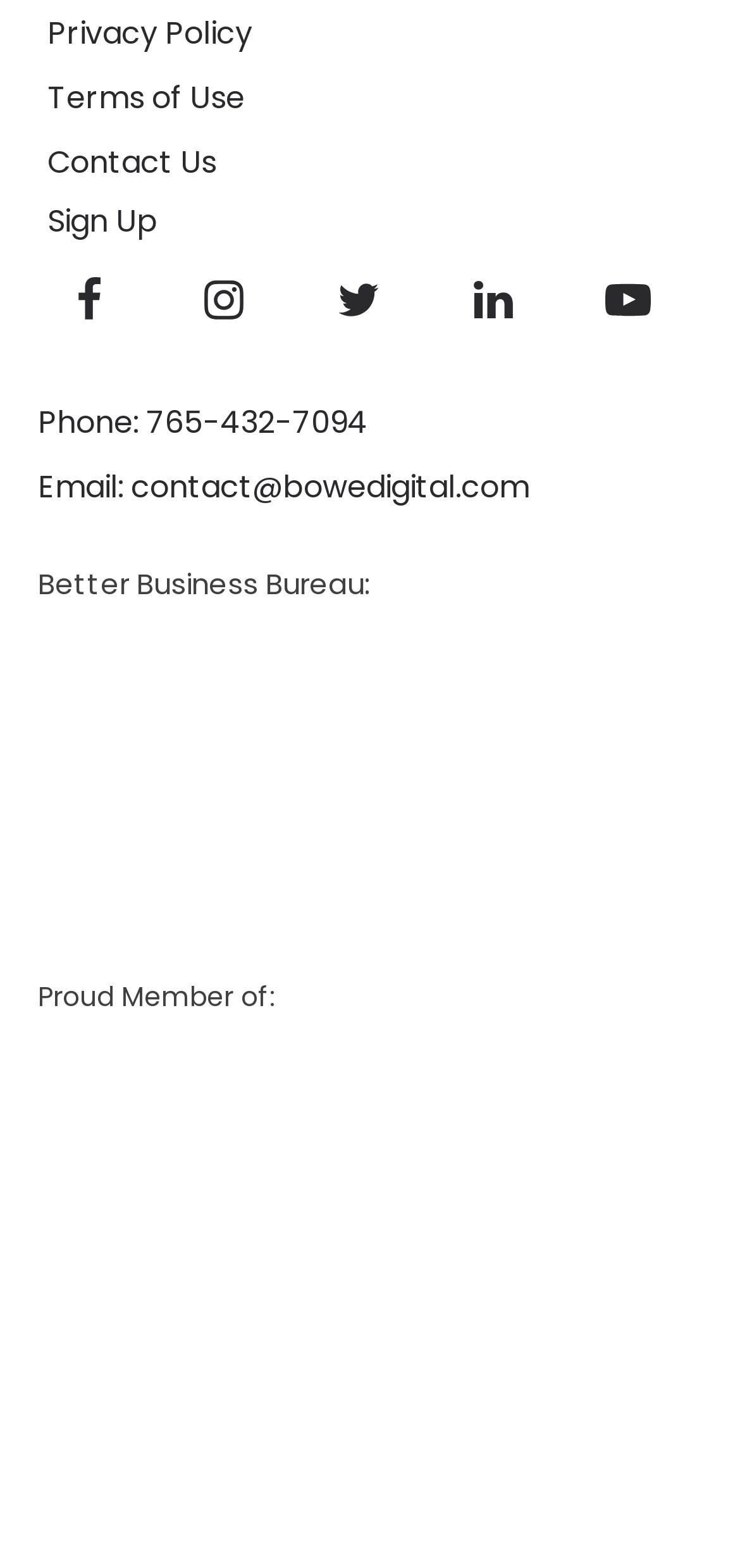Point out the bounding box coordinates of the section to click in order to follow this instruction: "Click on the Facebook link".

[0.09, 0.177, 0.182, 0.206]